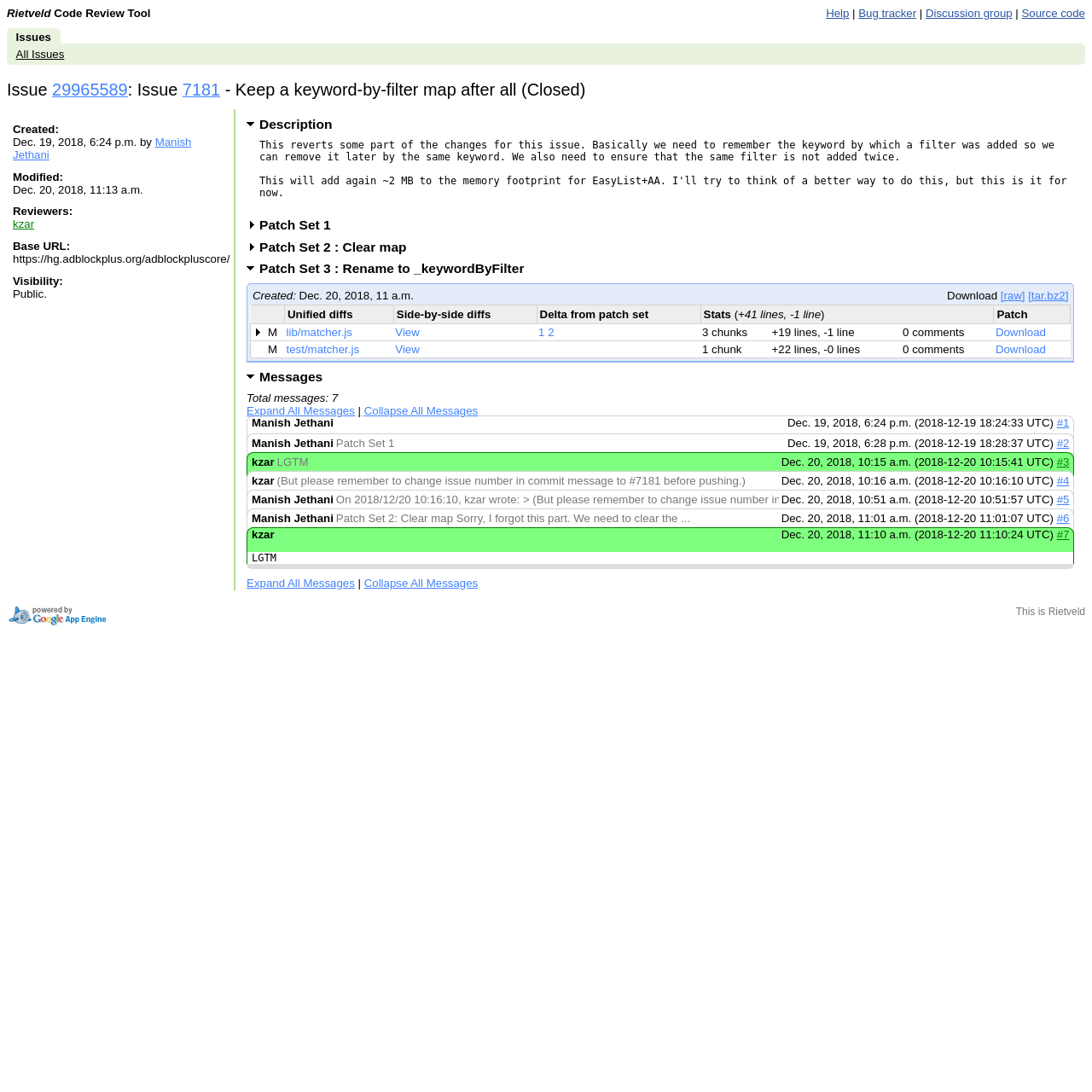Refer to the image and offer a detailed explanation in response to the question: What is the description of the issue?

The description of the issue can be found in the grid cell element that says 'Description This reverts some part of the changes for this issue...'. The description is about reverting some part of the changes for this issue.